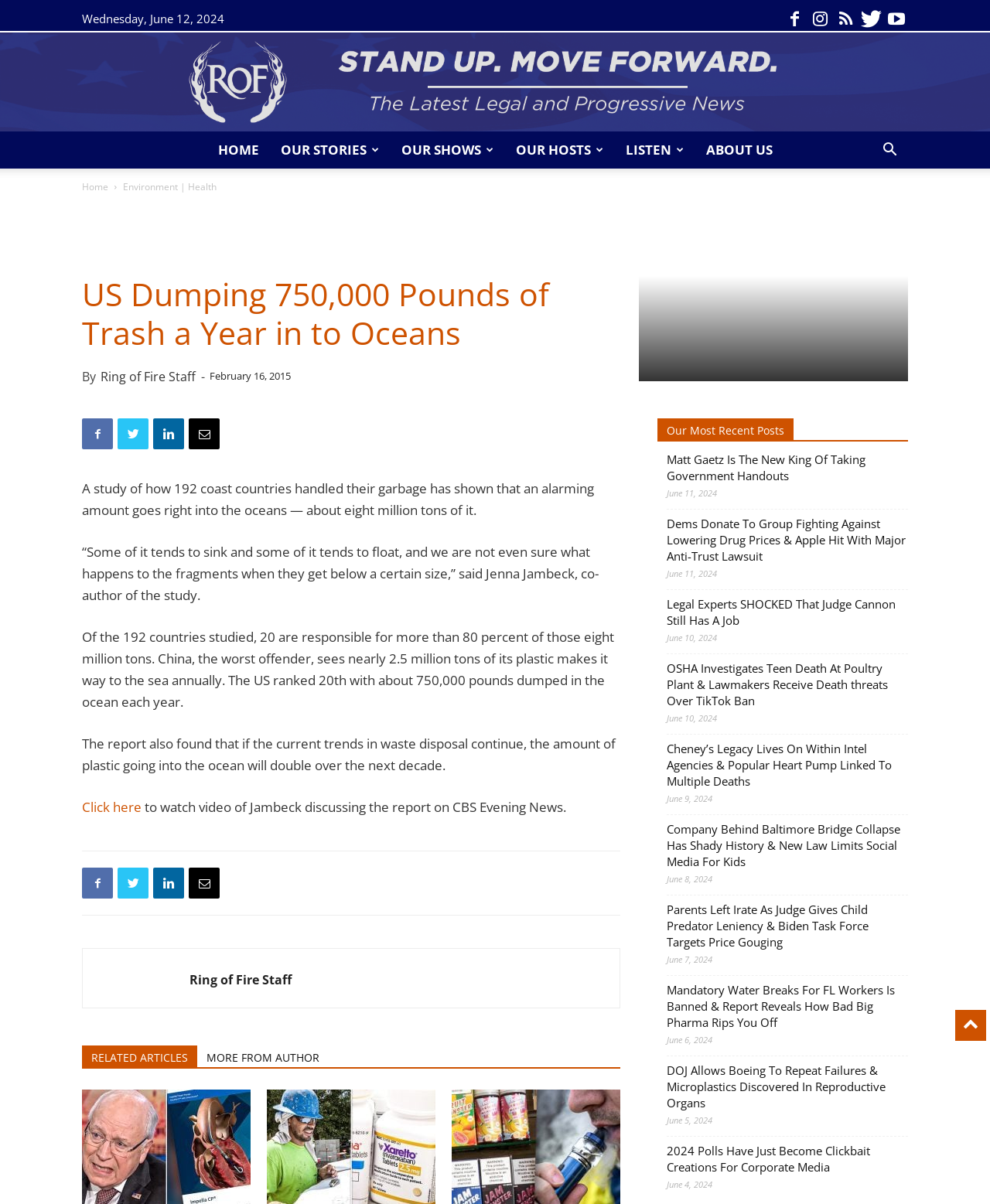Identify the coordinates of the bounding box for the element that must be clicked to accomplish the instruction: "Click the Matt Gaetz Is The New King Of Taking Government Handouts link".

[0.673, 0.375, 0.917, 0.402]